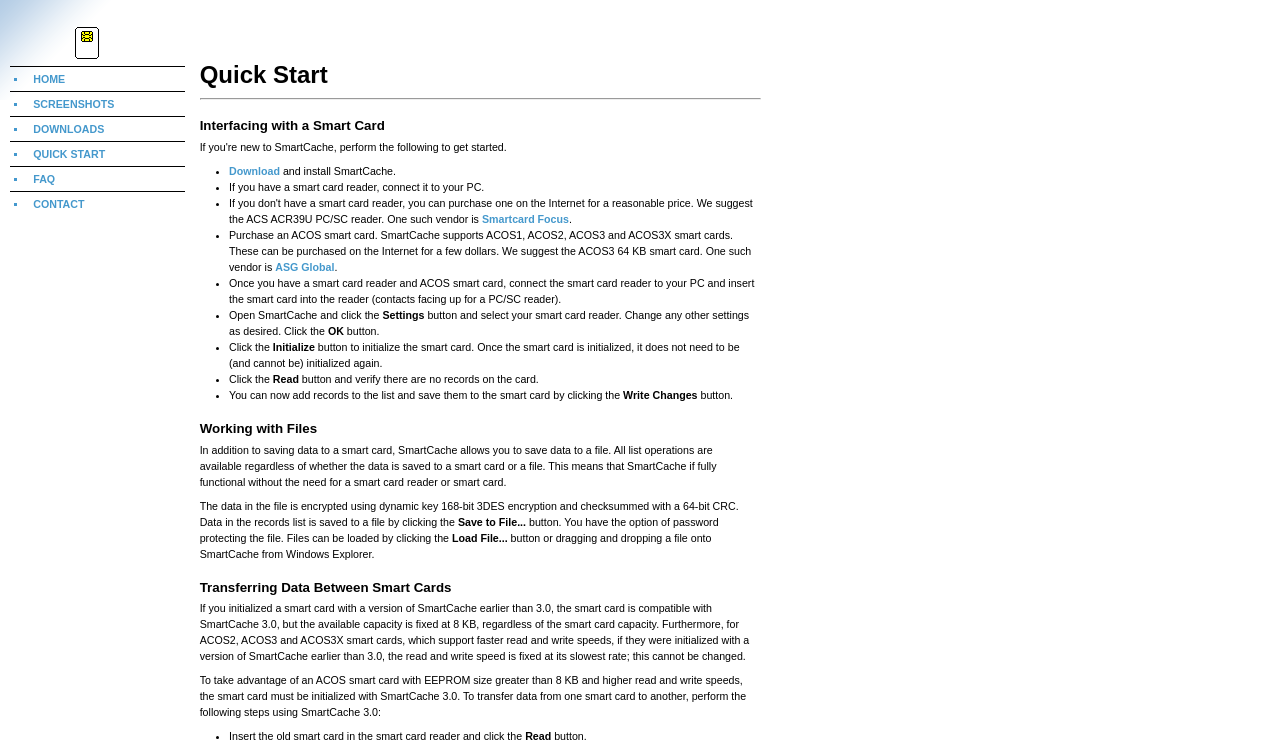Find and indicate the bounding box coordinates of the region you should select to follow the given instruction: "Click the Write Changes button".

[0.487, 0.52, 0.545, 0.536]